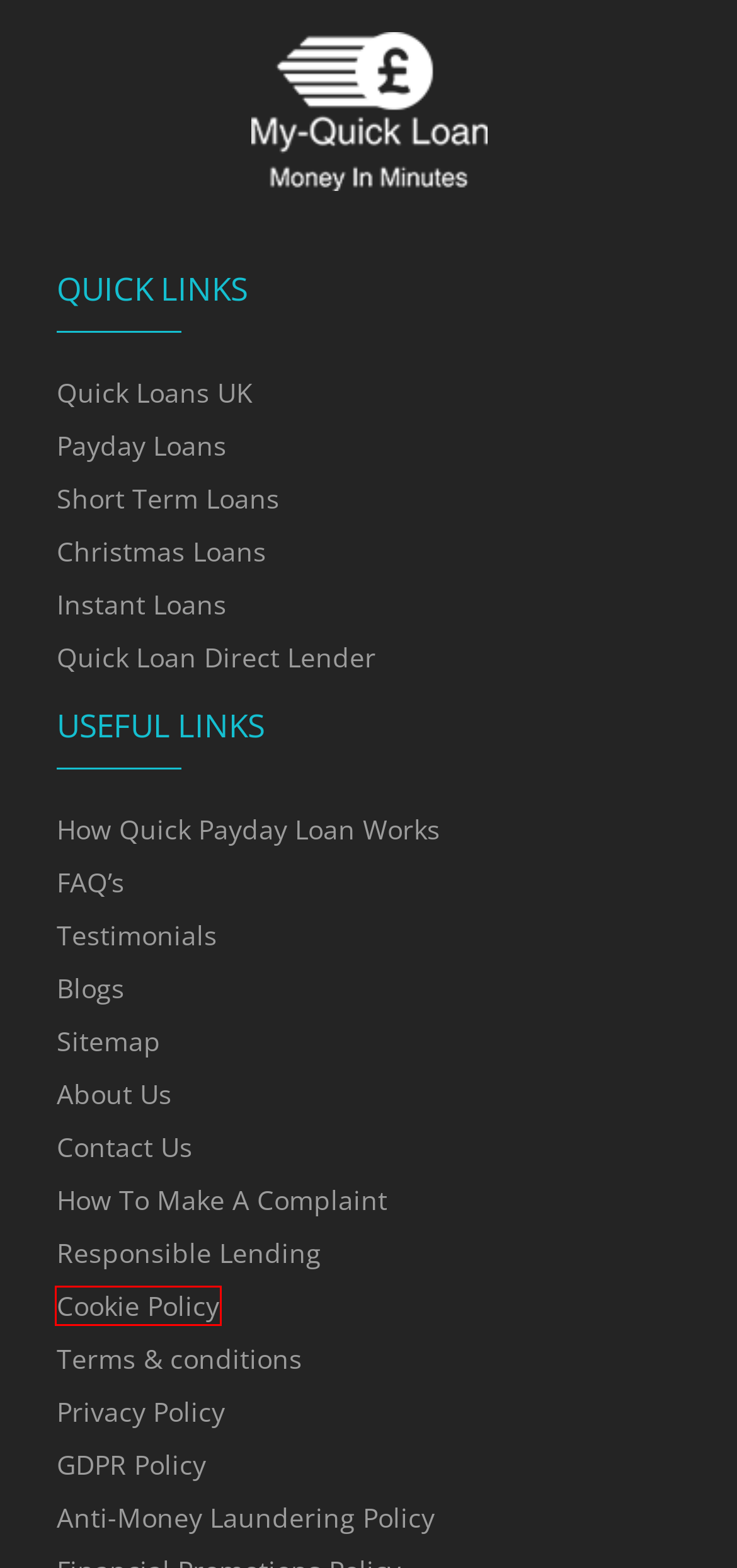Analyze the screenshot of a webpage featuring a red rectangle around an element. Pick the description that best fits the new webpage after interacting with the element inside the red bounding box. Here are the candidates:
A. Anti-Money Laundering Policy
B. How To Make A Complaint | My-Quick Loan
C. Terms & Conditions | My-Quick Loan
D. Get in Touch With Us | My-Quick Loan
E. GDPR Policy
F. Privacy Policy | My-Quick Loan
G. Responsible Lending
H. Cookie Policy

H